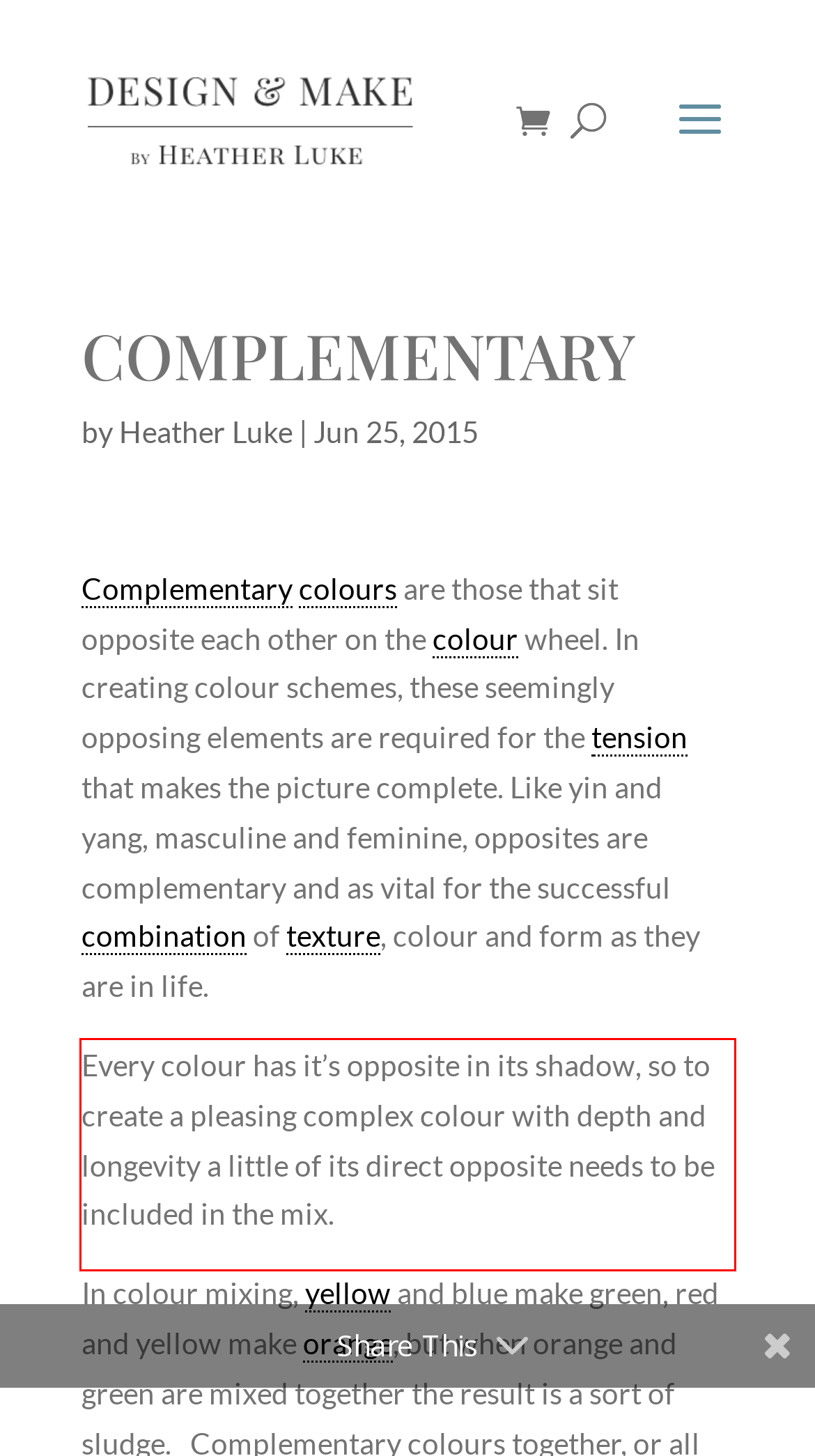Given a screenshot of a webpage containing a red rectangle bounding box, extract and provide the text content found within the red bounding box.

Every colour has it’s opposite in its shadow, so to create a pleasing complex colour with depth and longevity a little of its direct opposite needs to be included in the mix.